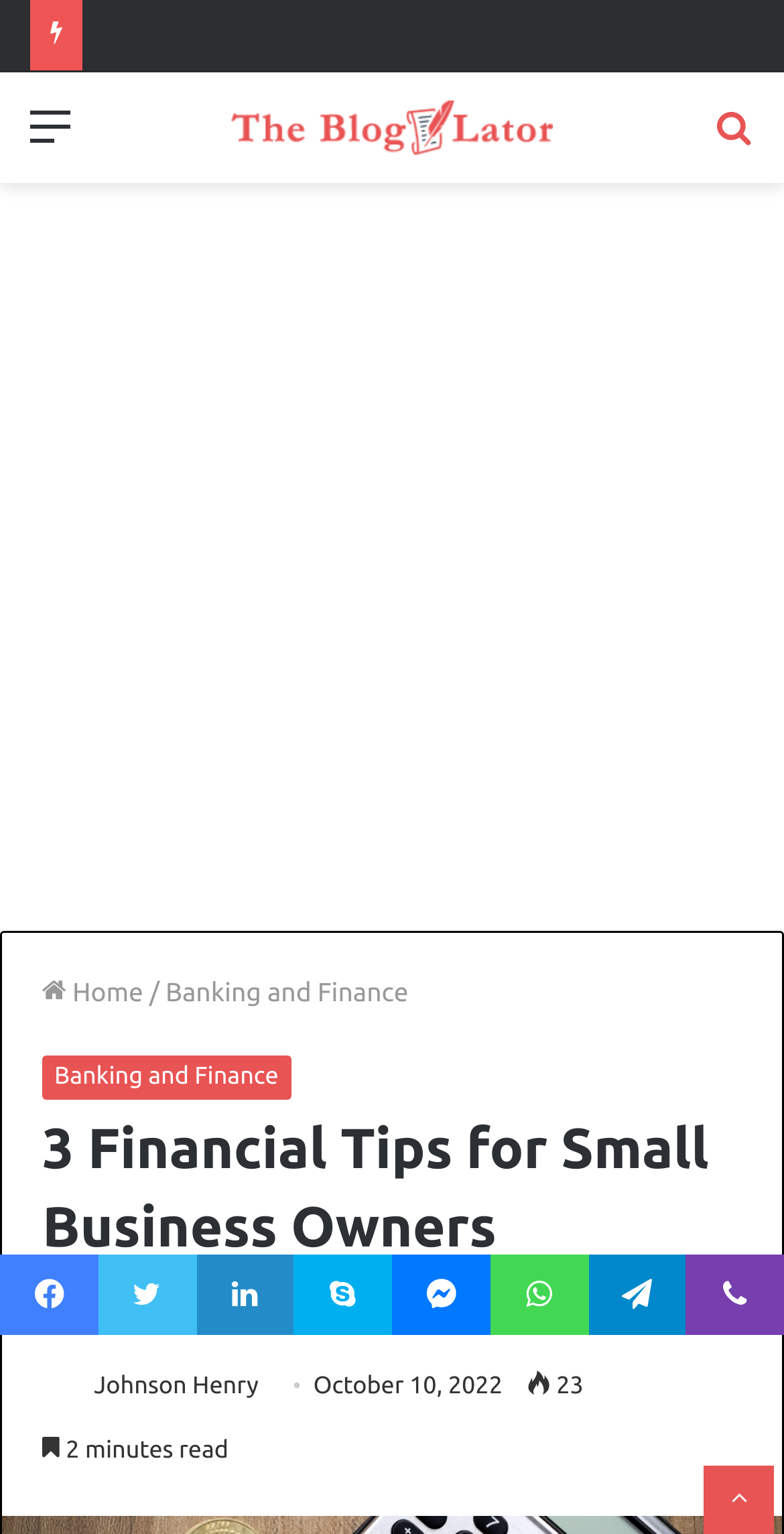Using details from the image, please answer the following question comprehensively:
What is the name of the author of the article?

I found the name of the author of the article by looking at the link element with the text 'Photo of Johnson Henry' and an associated image, which suggests that Johnson Henry is the author of the article.